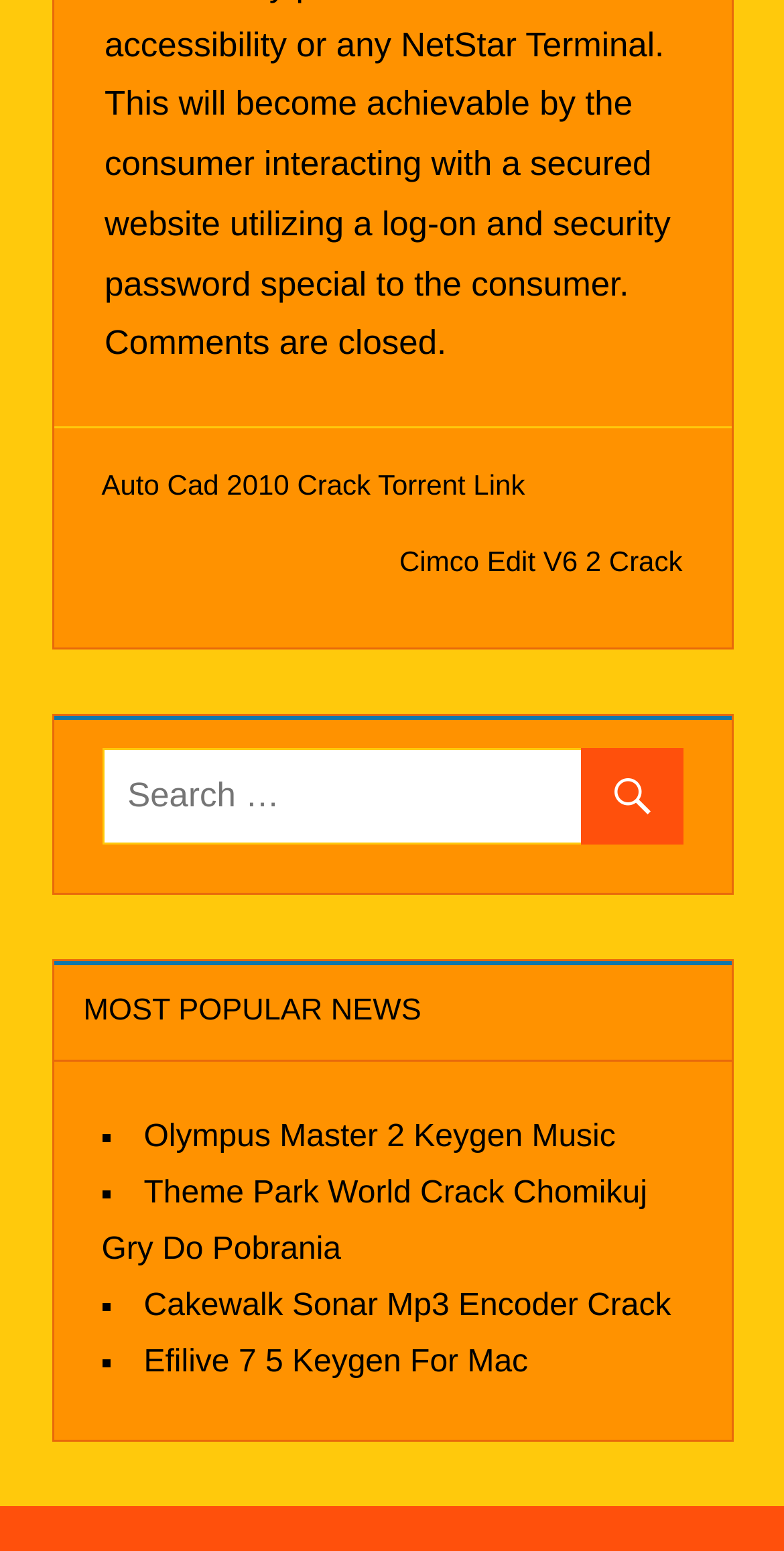Please specify the coordinates of the bounding box for the element that should be clicked to carry out this instruction: "visit Olympus Master 2 Keygen Music". The coordinates must be four float numbers between 0 and 1, formatted as [left, top, right, bottom].

[0.183, 0.722, 0.785, 0.744]